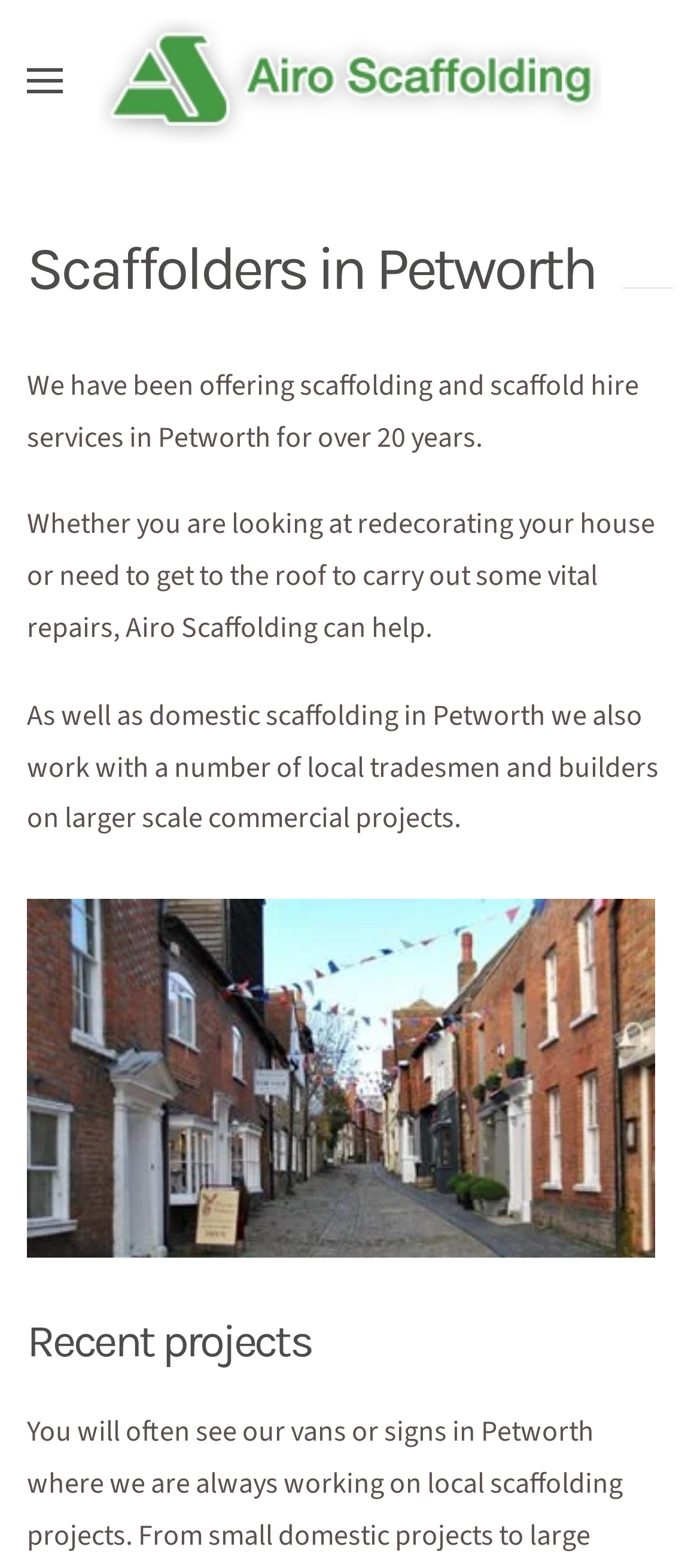Is there a section for recent projects on the webpage?
Provide a detailed answer to the question, using the image to inform your response.

The webpage has a heading element with the text 'Recent projects', indicating that there is a section dedicated to showcasing Airo Scaffolding's recent projects.